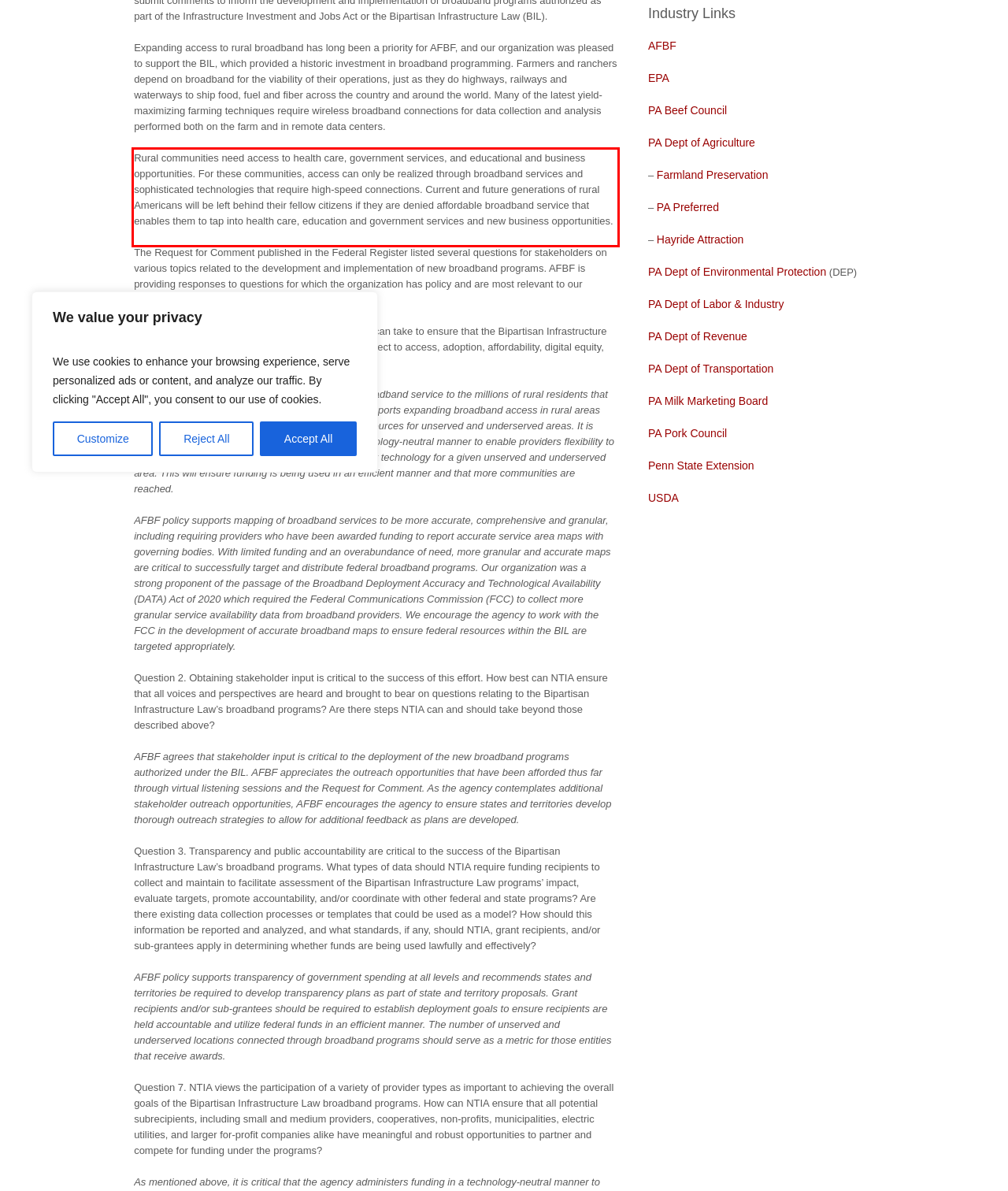You are given a screenshot of a webpage with a UI element highlighted by a red bounding box. Please perform OCR on the text content within this red bounding box.

Rural communities need access to health care, government services, and educational and business opportunities. For these communities, access can only be realized through broadband services and sophisticated technologies that require high-speed connections. Current and future generations of rural Americans will be left behind their fellow citizens if they are denied affordable broadband service that enables them to tap into health care, education and government services and new business opportunities.